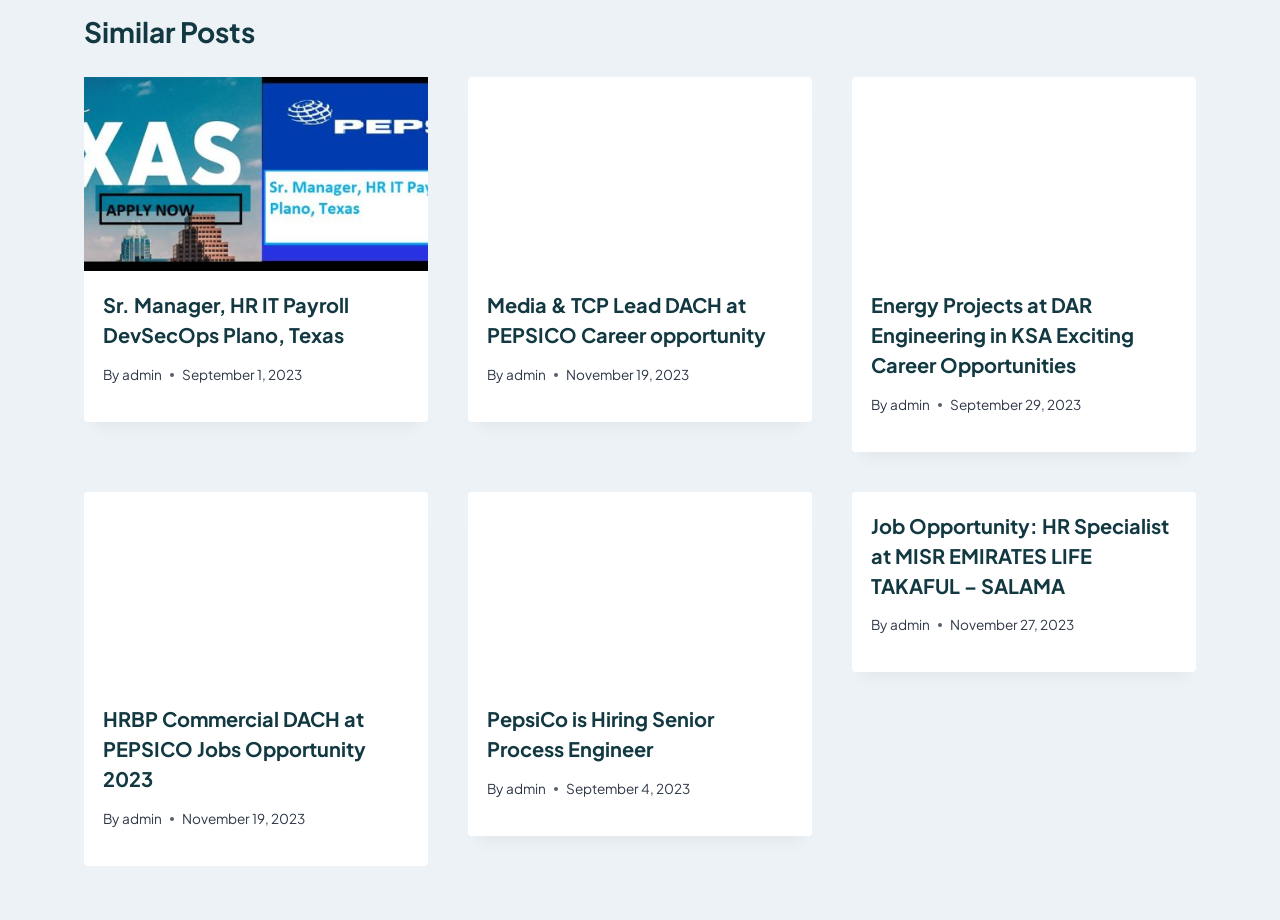What is the category of the posts?
Carefully analyze the image and provide a detailed answer to the question.

Based on the webpage, I can see multiple articles with headings that seem to be job titles, such as 'Sr. Manager, HR IT Payroll DevSecOps Plano, Texas' and 'Media & TCP Lead DACH at PEPSICO Career opportunity'. This suggests that the category of the posts is job opportunities.